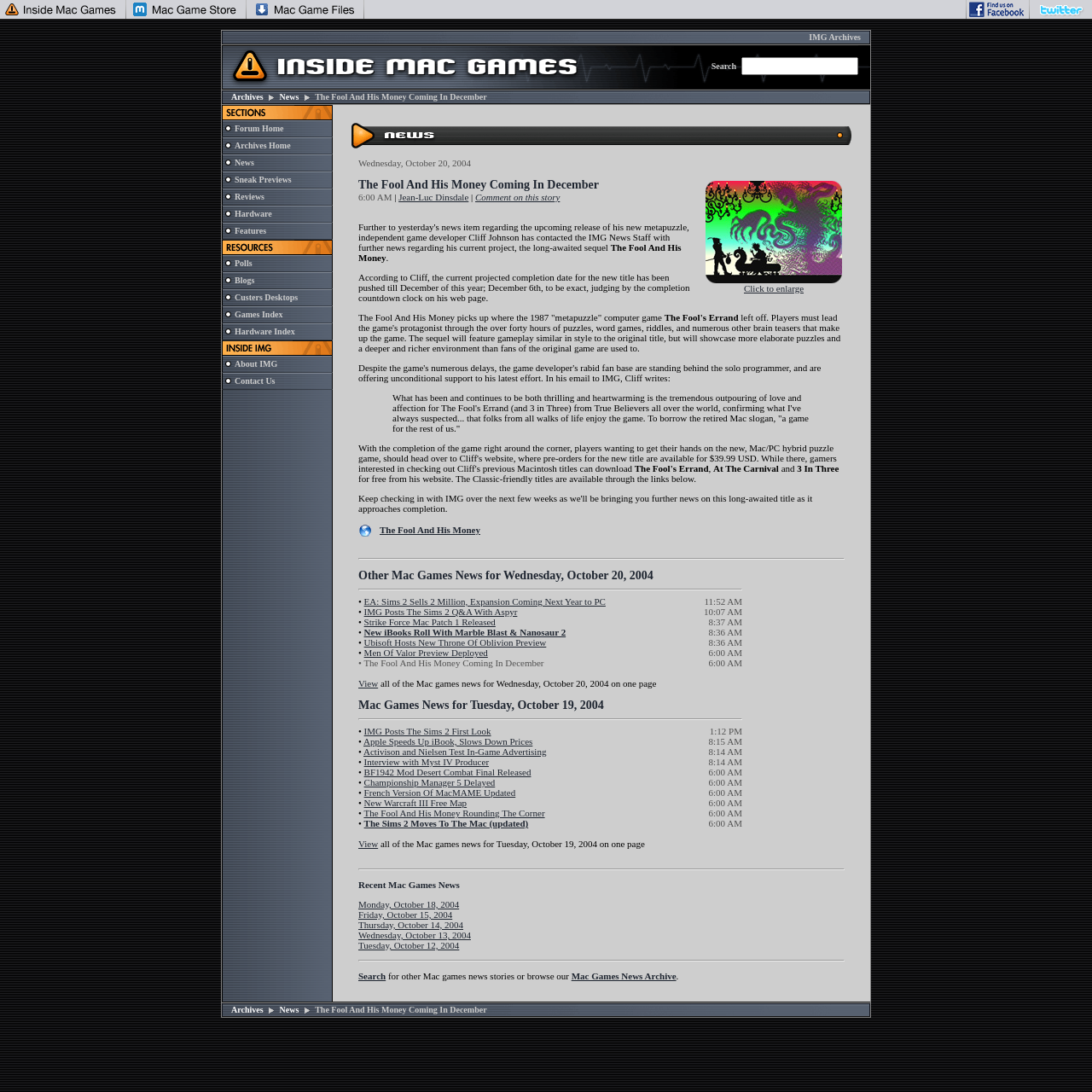What is the name of the section that contains the news article?
Utilize the image to construct a detailed and well-explained answer.

The question can be answered by looking at the layout of the webpage, specifically the section that contains the news article, which is labeled as 'News'.